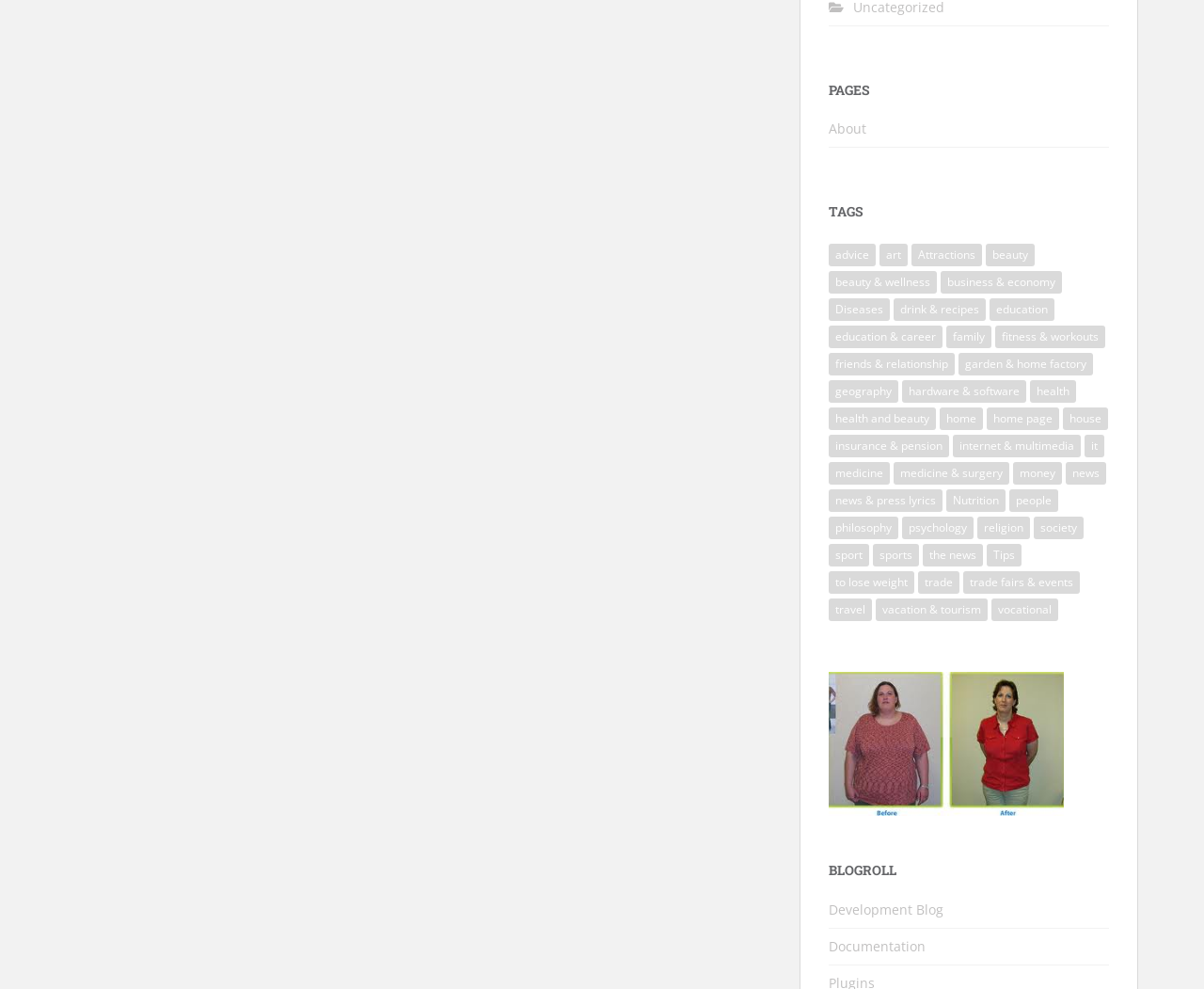What is the most popular tag on this webpage?
Using the image, answer in one word or phrase.

fitness & workouts